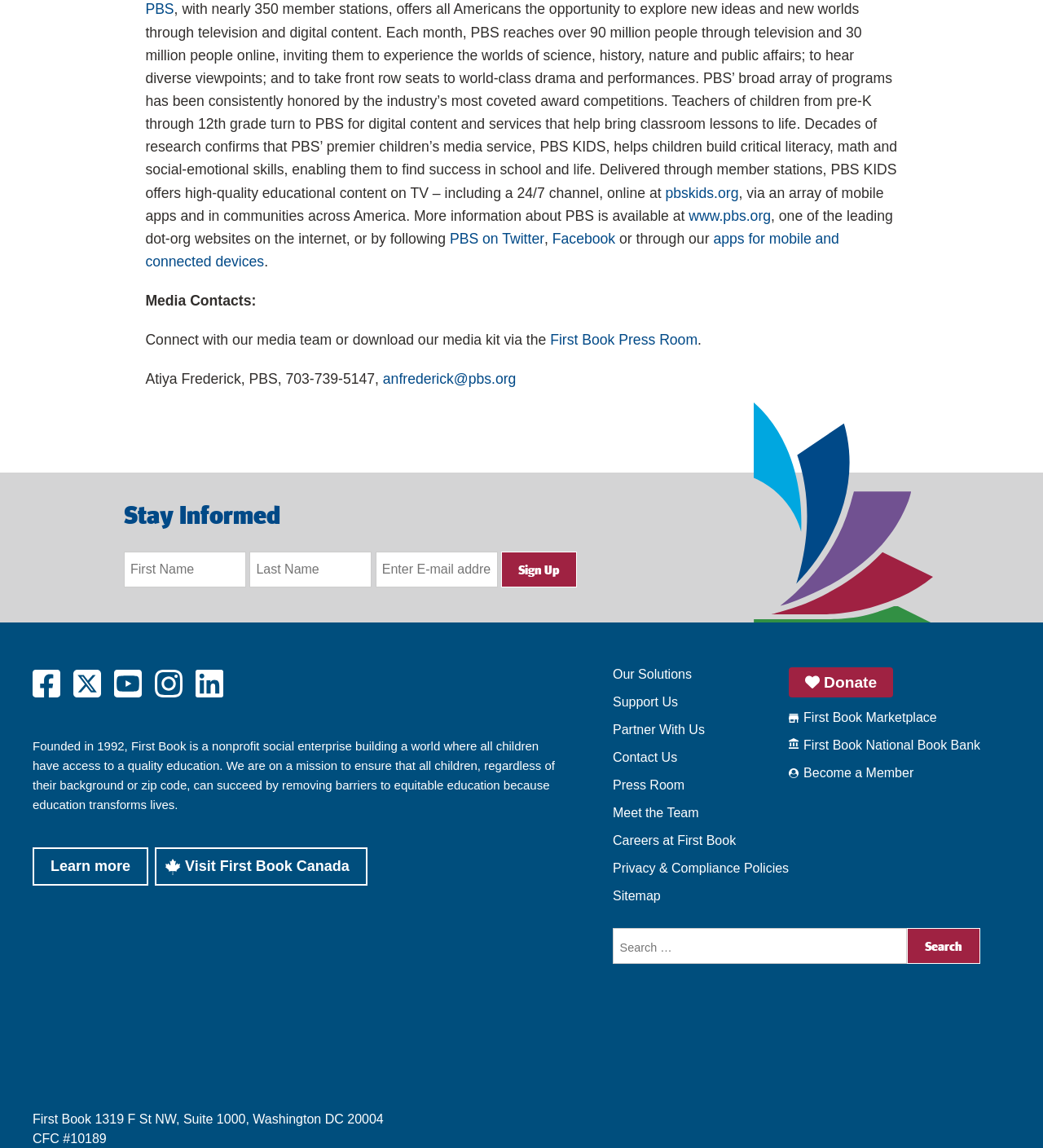Use a single word or phrase to answer the question: What is the name of the organization?

PBS